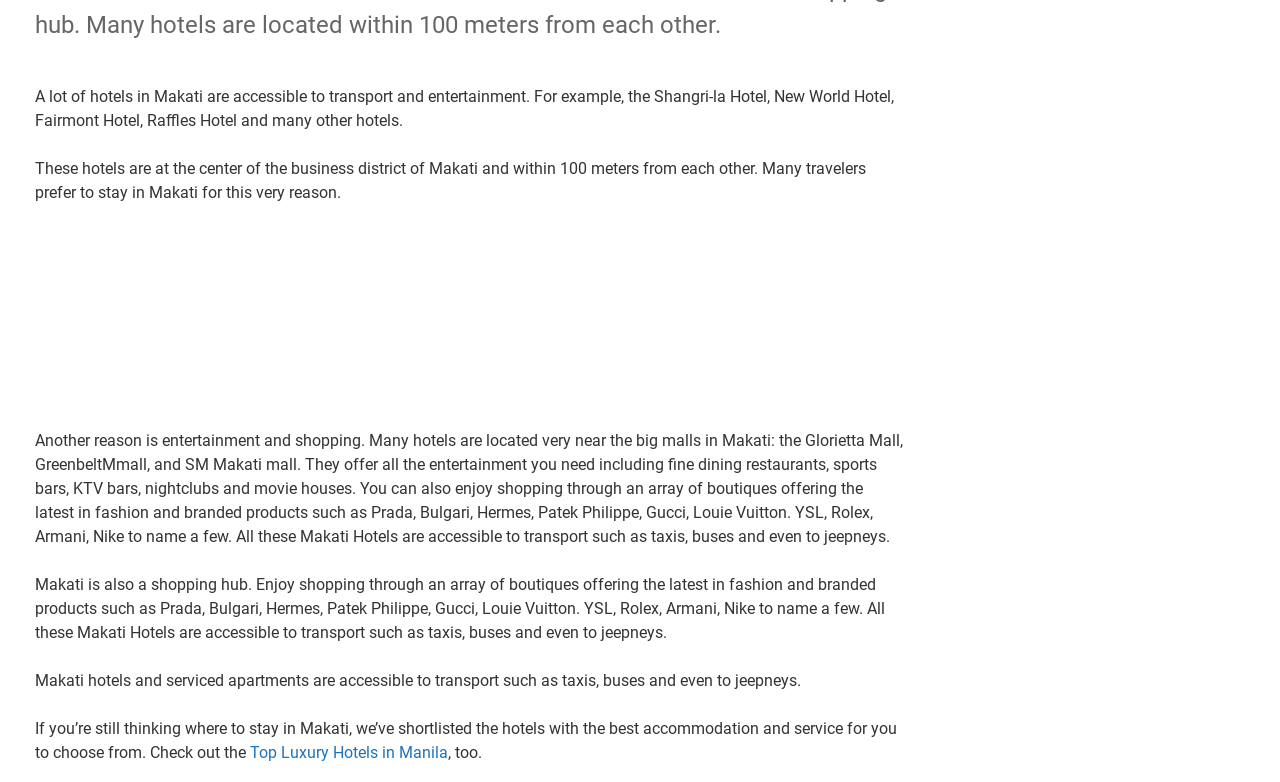Identify the bounding box coordinates for the UI element described as: "aria-label="Advertisement" name="aswift_1" title="Advertisement"".

[0.027, 0.292, 0.707, 0.548]